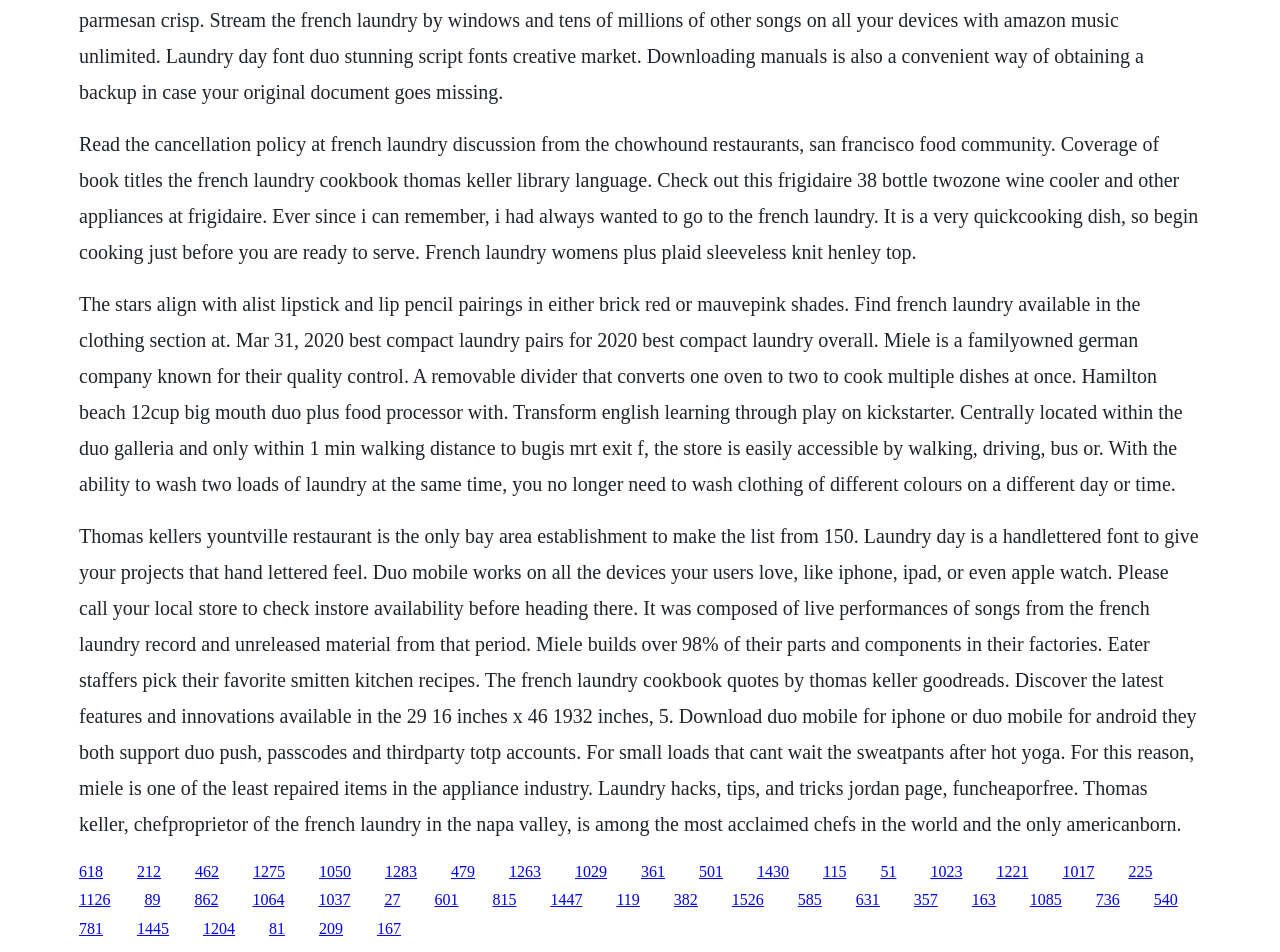Provide a short, one-word or phrase answer to the question below:
What is the brand of the wine cooler mentioned?

Frigidaire